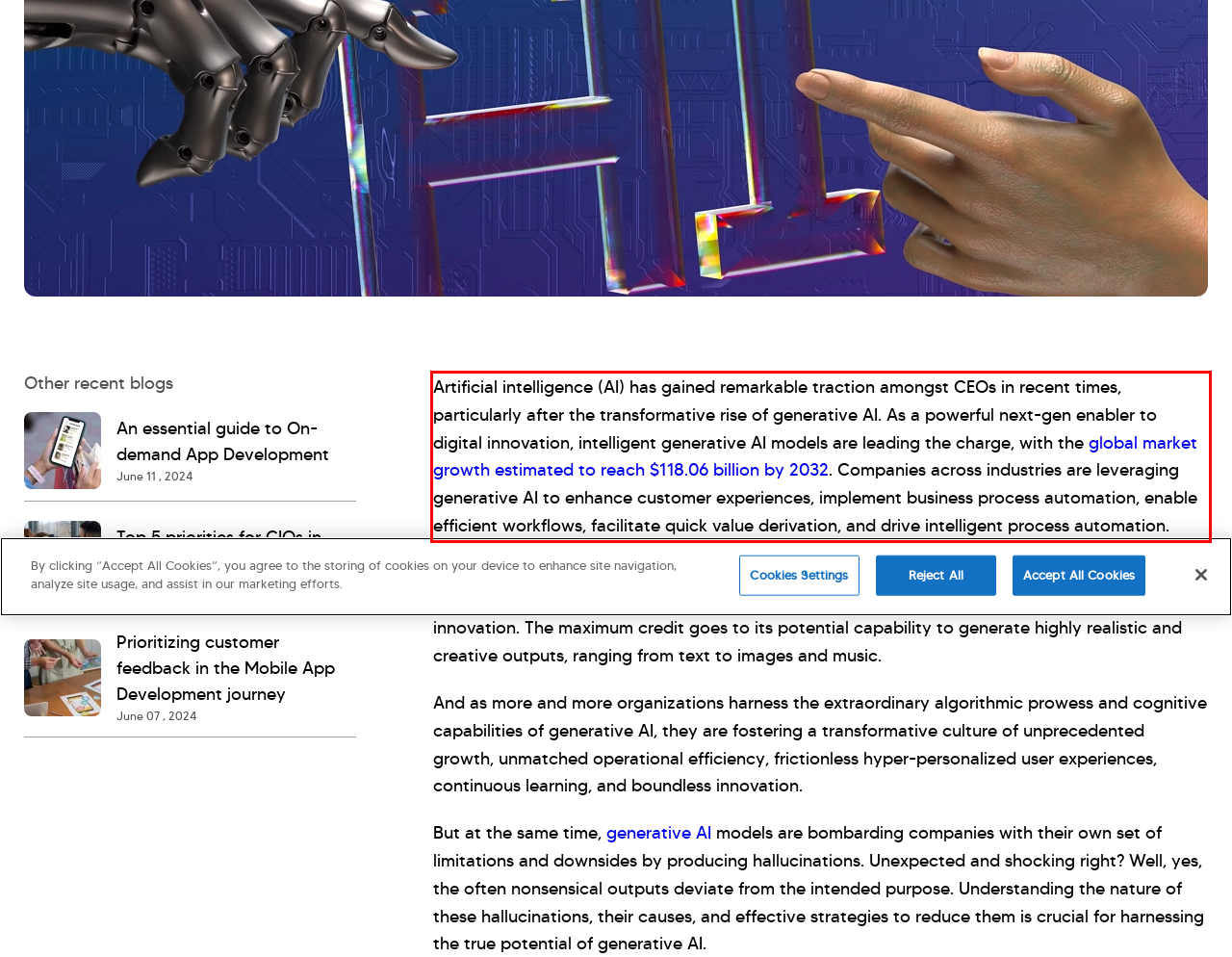Please examine the webpage screenshot and extract the text within the red bounding box using OCR.

Artificial intelligence (AI) has gained remarkable traction amongst CEOs in recent times, particularly after the transformative rise of generative AI. As a powerful next-gen enabler to digital innovation, intelligent generative AI models are leading the charge, with the global market growth estimated to reach $118.06 billion by 2032. Companies across industries are leveraging generative AI to enhance customer experiences, implement business process automation, enable efficient workflows, facilitate quick value derivation, and drive intelligent process automation.